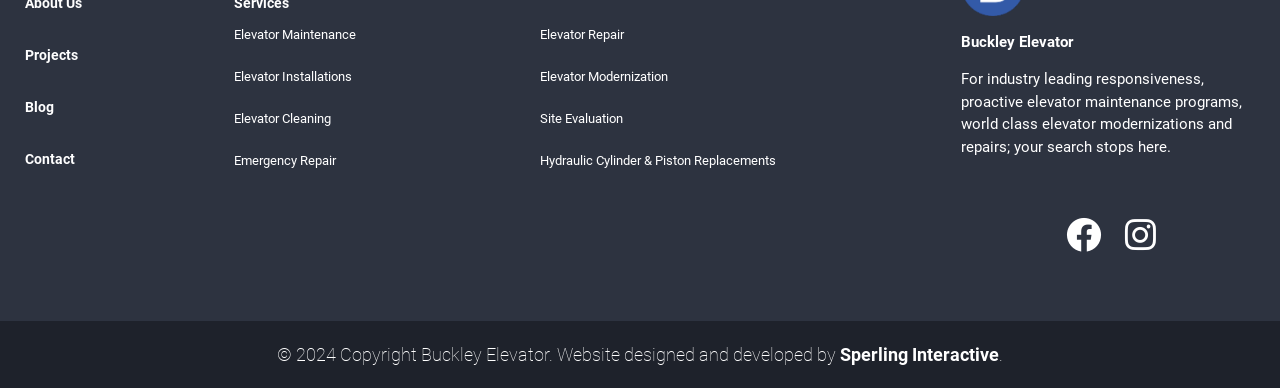What is the purpose of the 'Elevator Maintenance' link?
Answer the question with detailed information derived from the image.

I inferred the purpose of the 'Elevator Maintenance' link by looking at the surrounding text elements, which mention 'industry leading responsiveness, proactive elevator maintenance programs, world class elevator modernizations and repairs'.